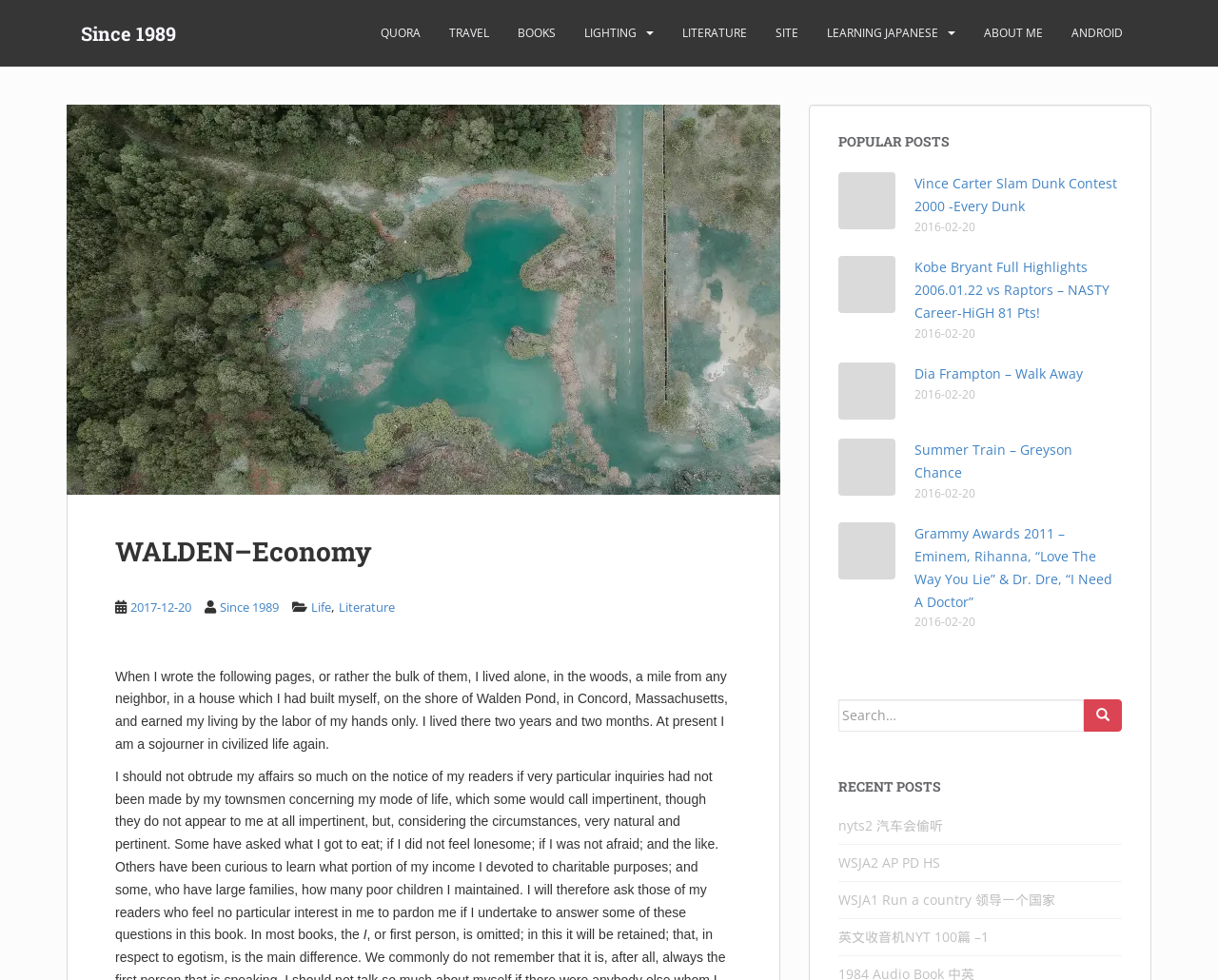Pinpoint the bounding box coordinates of the clickable area needed to execute the instruction: "Search for something". The coordinates should be specified as four float numbers between 0 and 1, i.e., [left, top, right, bottom].

[0.688, 0.713, 0.921, 0.746]